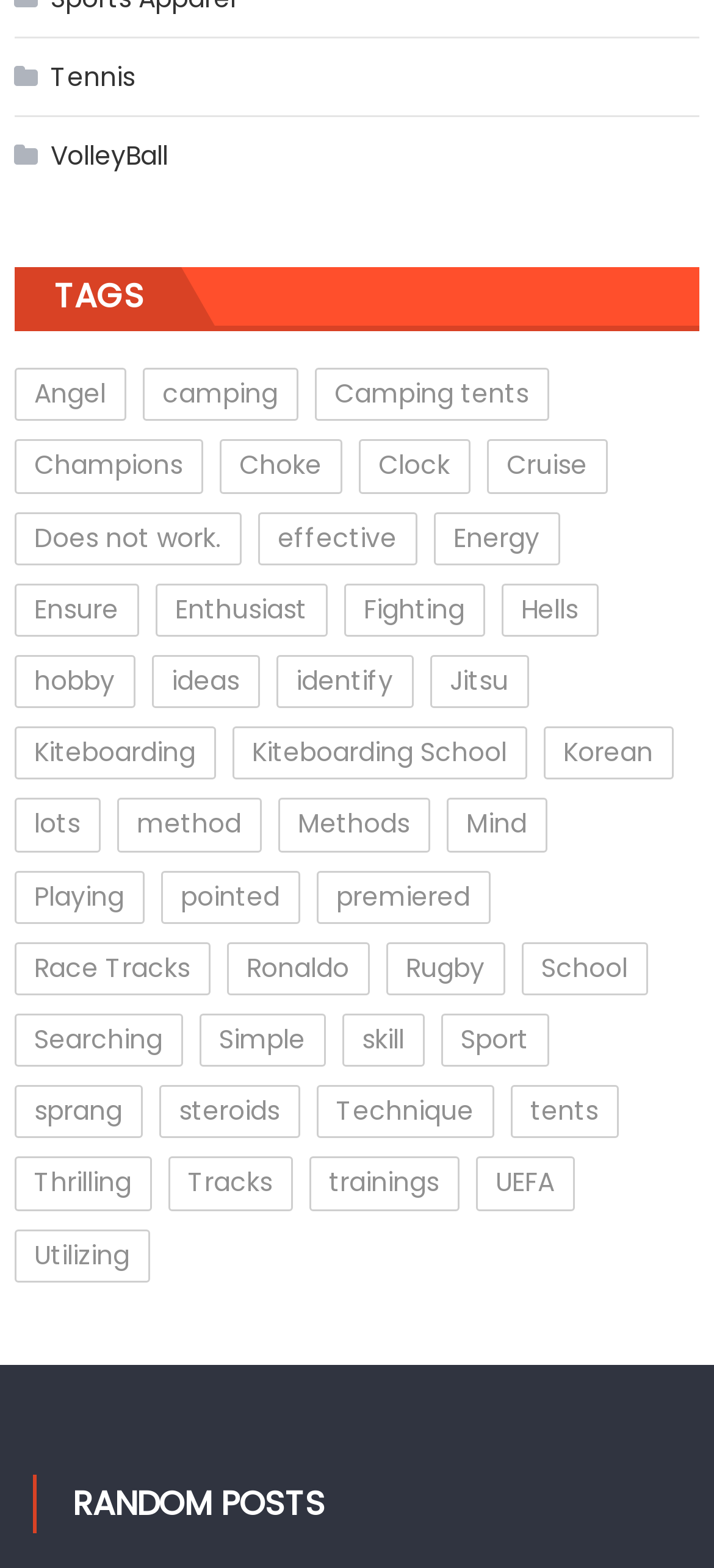How many links are listed under the 'TAGS' section?
Can you provide a detailed and comprehensive answer to the question?

The 'TAGS' section contains a list of links, and by counting the links, we can see that there are 30 links listed under this section.